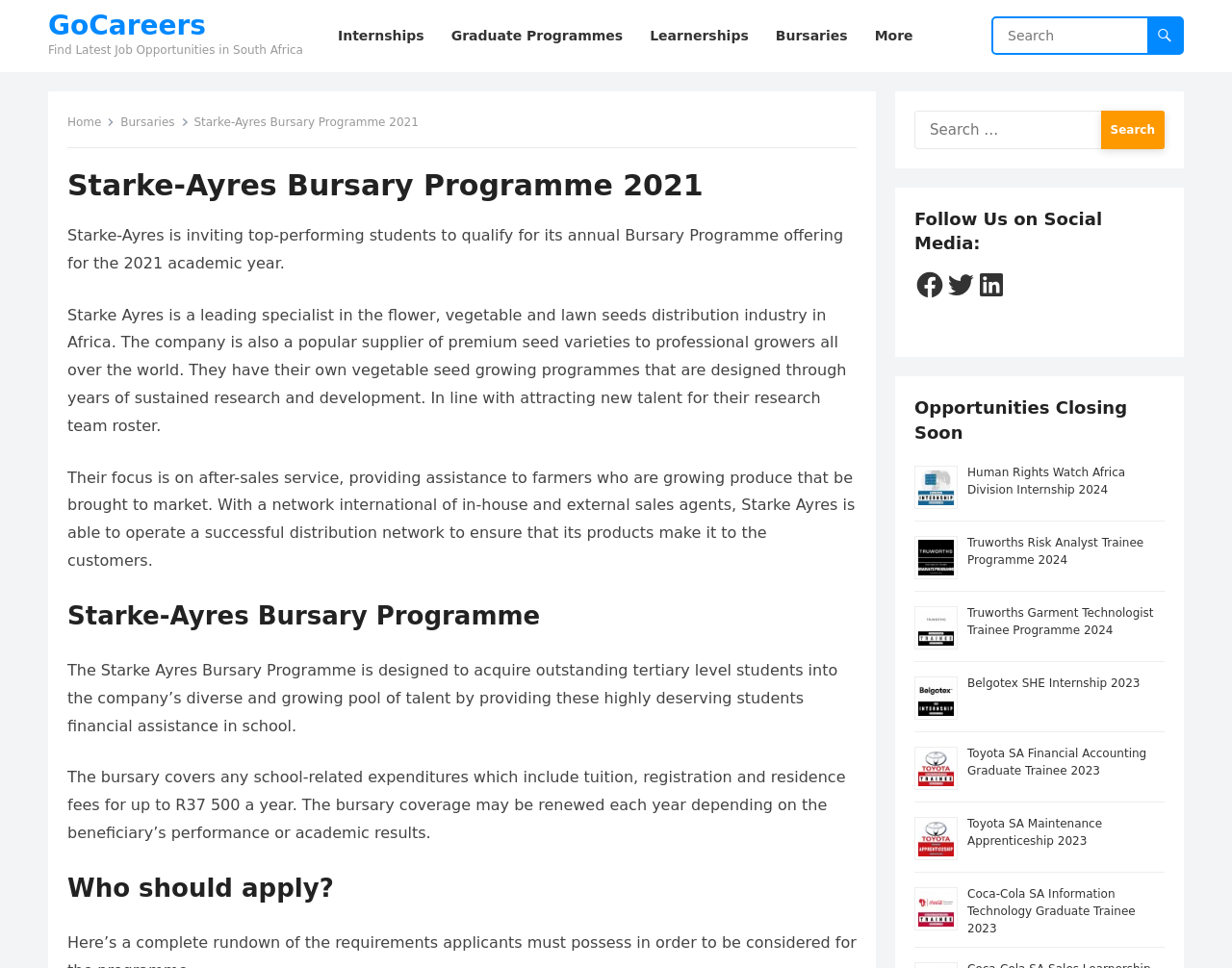Given the element description "parent_node: Search for: value="Search"" in the screenshot, predict the bounding box coordinates of that UI element.

[0.893, 0.114, 0.945, 0.154]